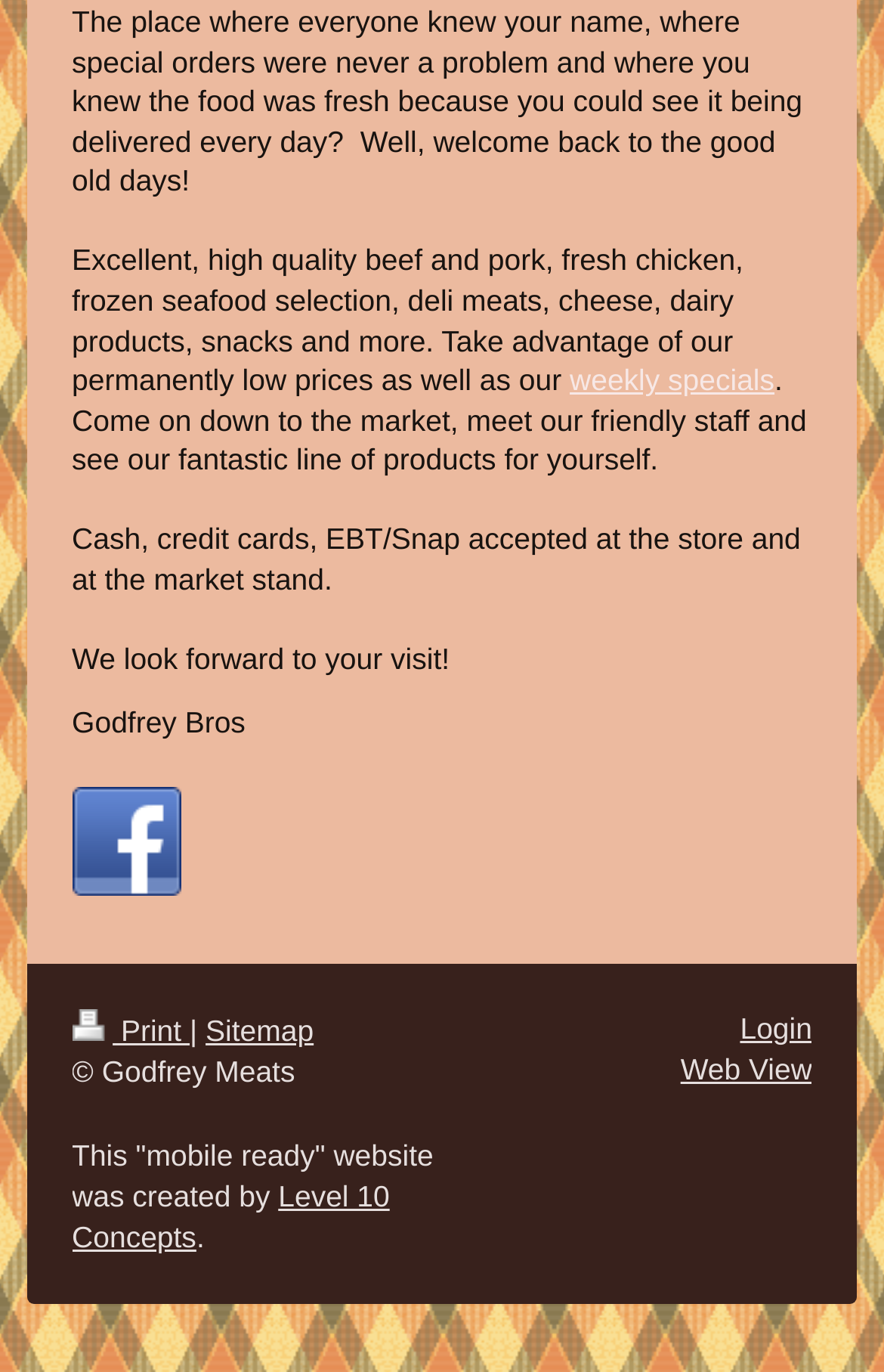Based on the description "Level 10 Concepts", find the bounding box of the specified UI element.

[0.081, 0.859, 0.441, 0.914]